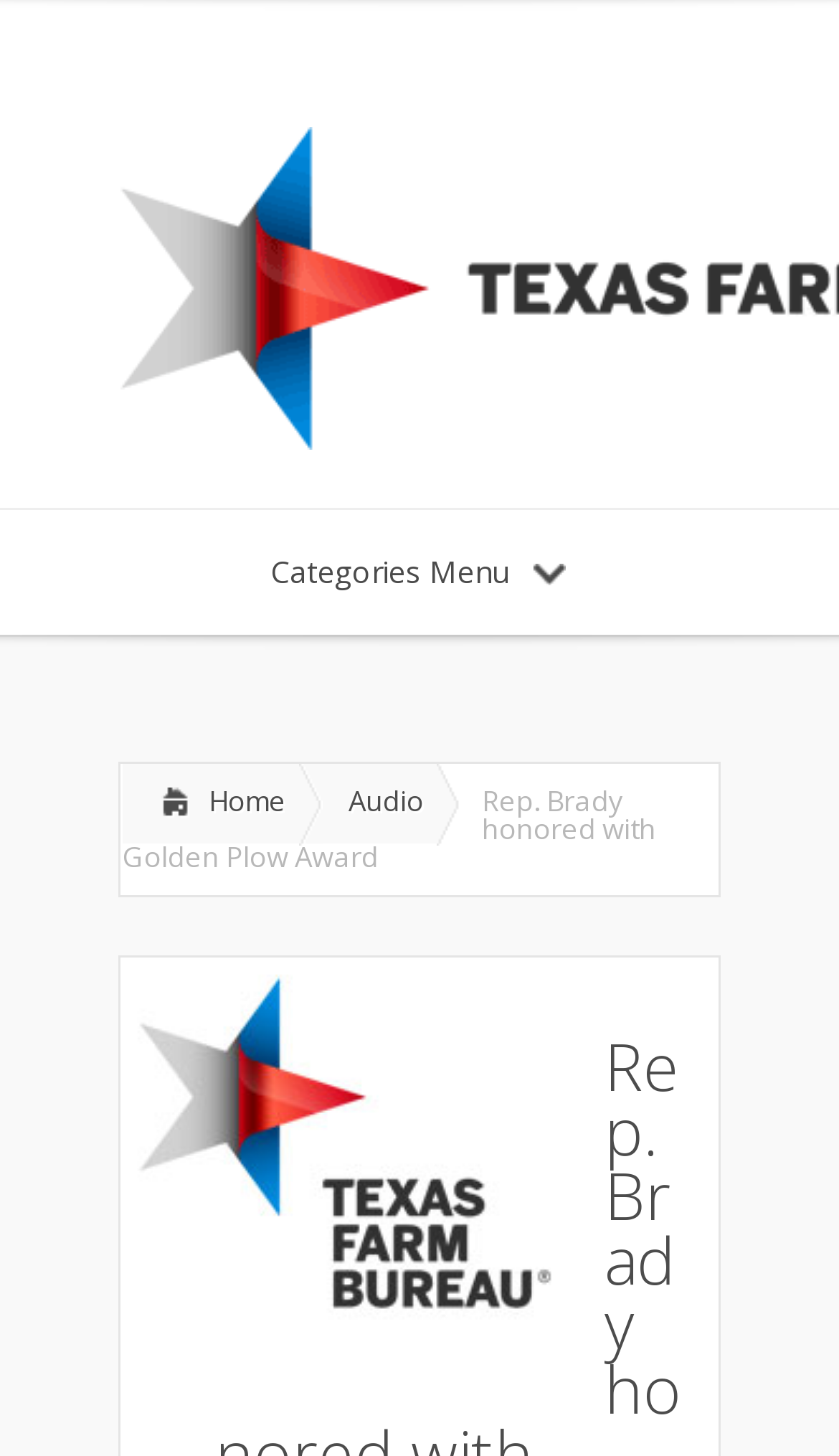Bounding box coordinates are given in the format (top-left x, top-left y, bottom-right x, bottom-right y). All values should be floating point numbers between 0 and 1. Provide the bounding box coordinate for the UI element described as: 魔金石空间

None